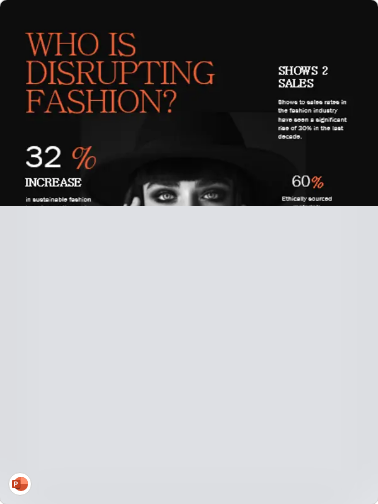What is the sales rate increase in the fashion industry?
Answer the question with a single word or phrase, referring to the image.

30%